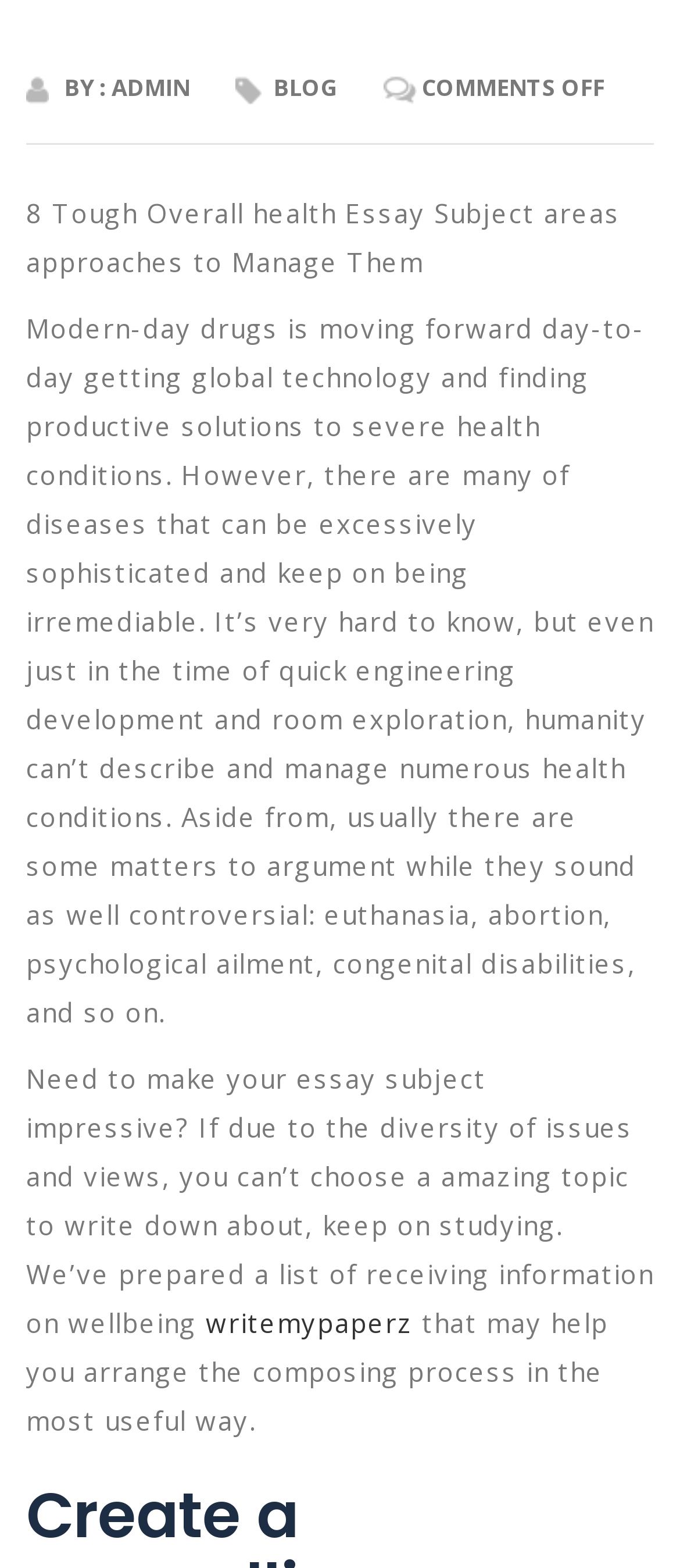What is the purpose of the article?
Answer the question based on the image using a single word or a brief phrase.

To provide essay topics